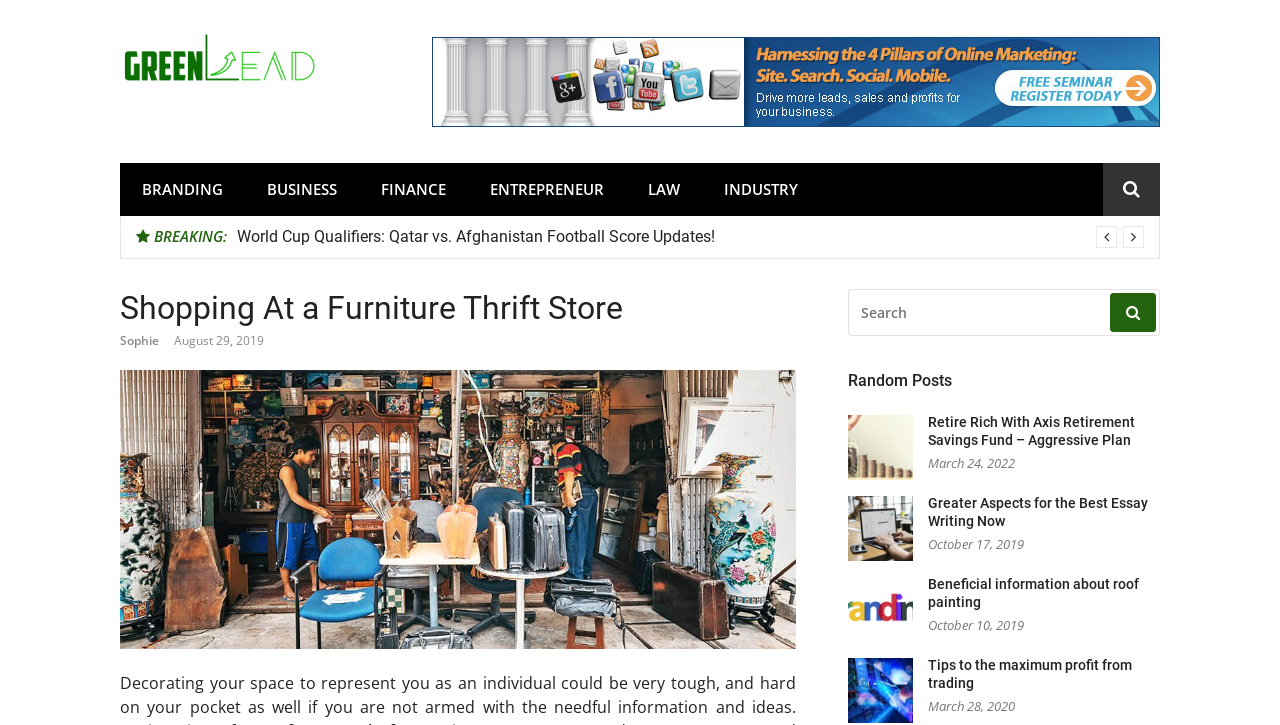Determine the bounding box coordinates of the element that should be clicked to execute the following command: "Click on the 'Sophie' link".

[0.094, 0.458, 0.124, 0.481]